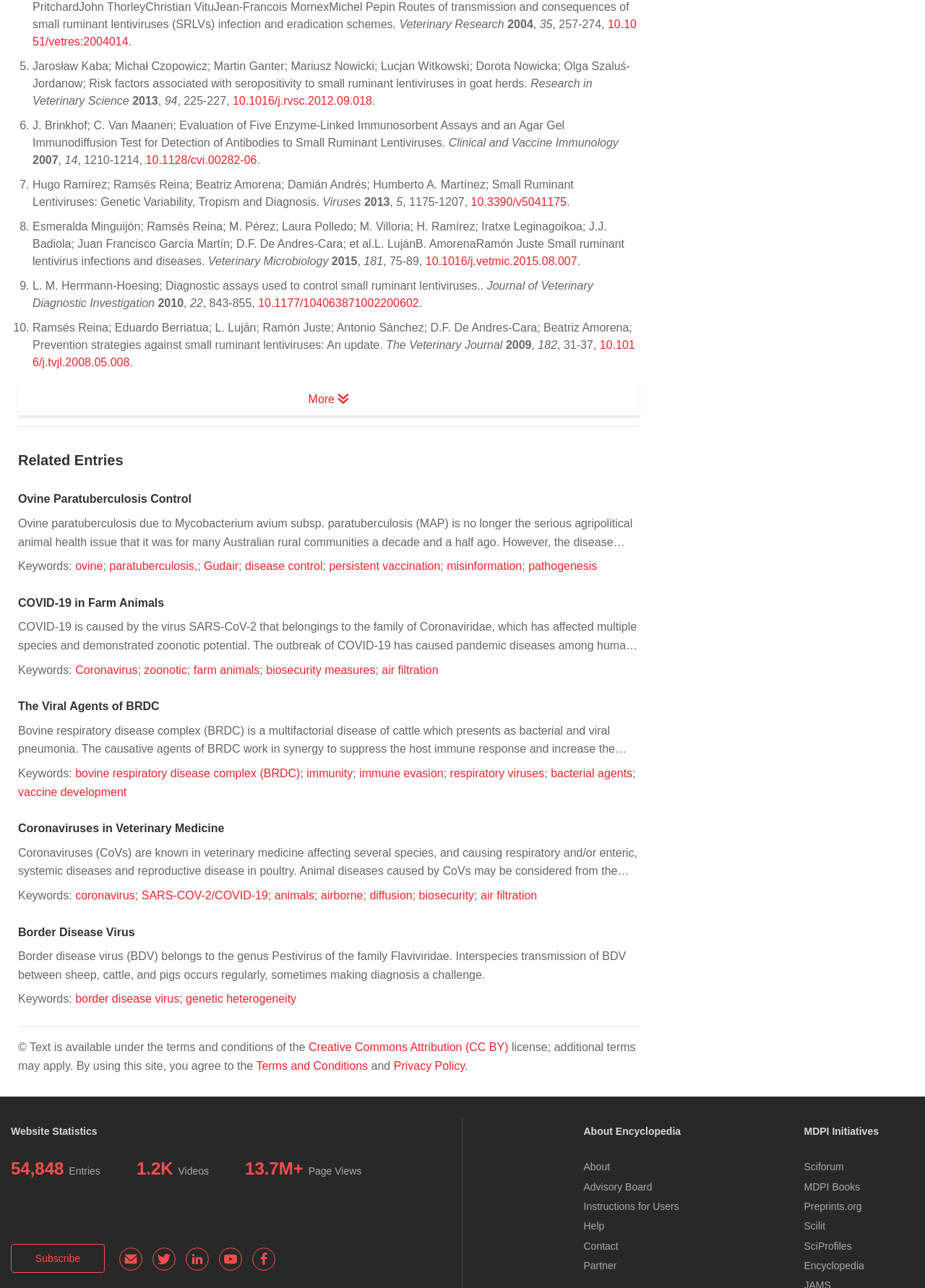How many research papers are listed on this webpage?
Kindly answer the question with as much detail as you can.

There are 10 research papers listed on this webpage, each with a list marker (e.g. '5.', '6.', etc.) and a corresponding title, authors, and publication information.